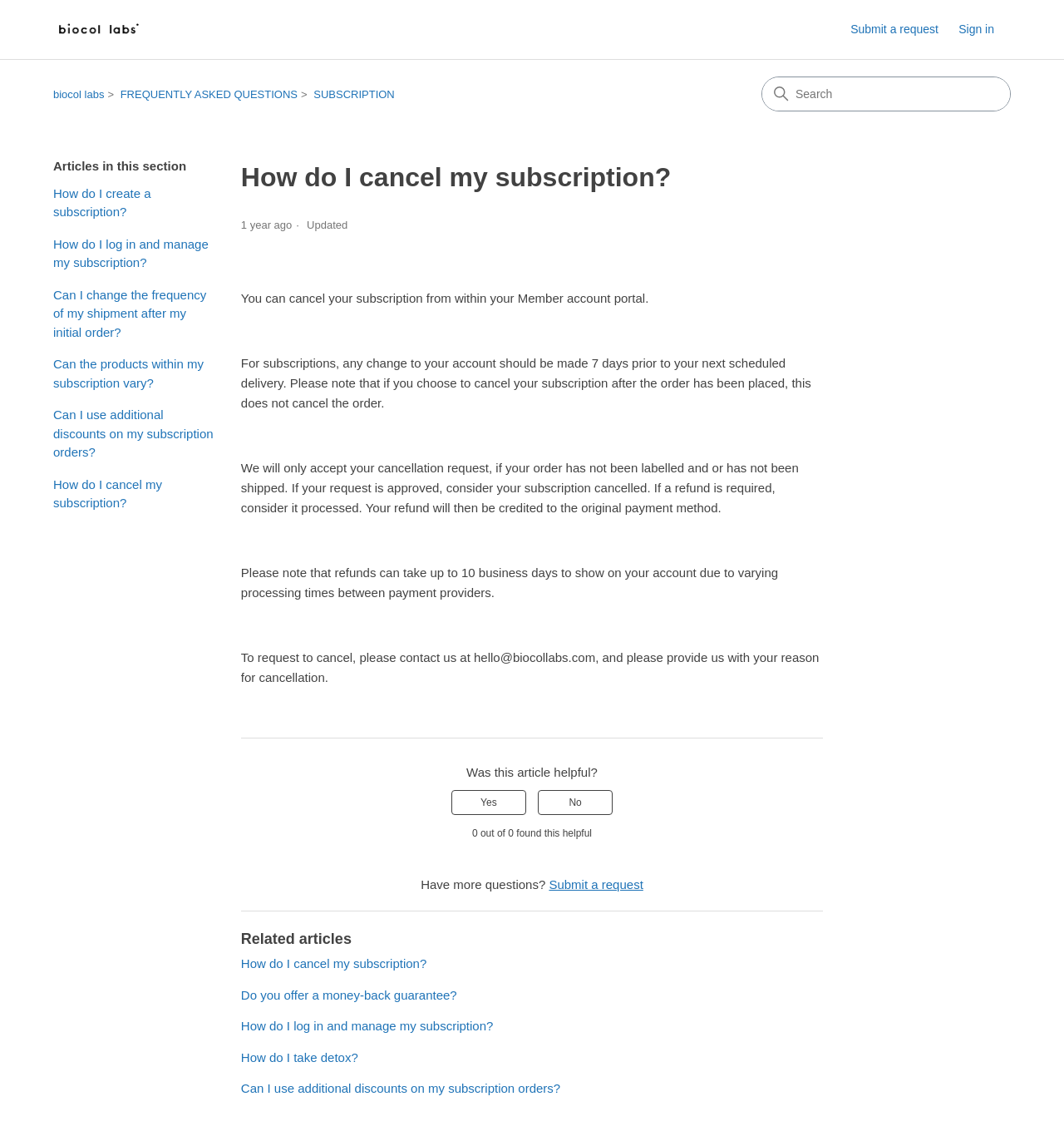Provide the bounding box coordinates of the section that needs to be clicked to accomplish the following instruction: "Visit website."

None